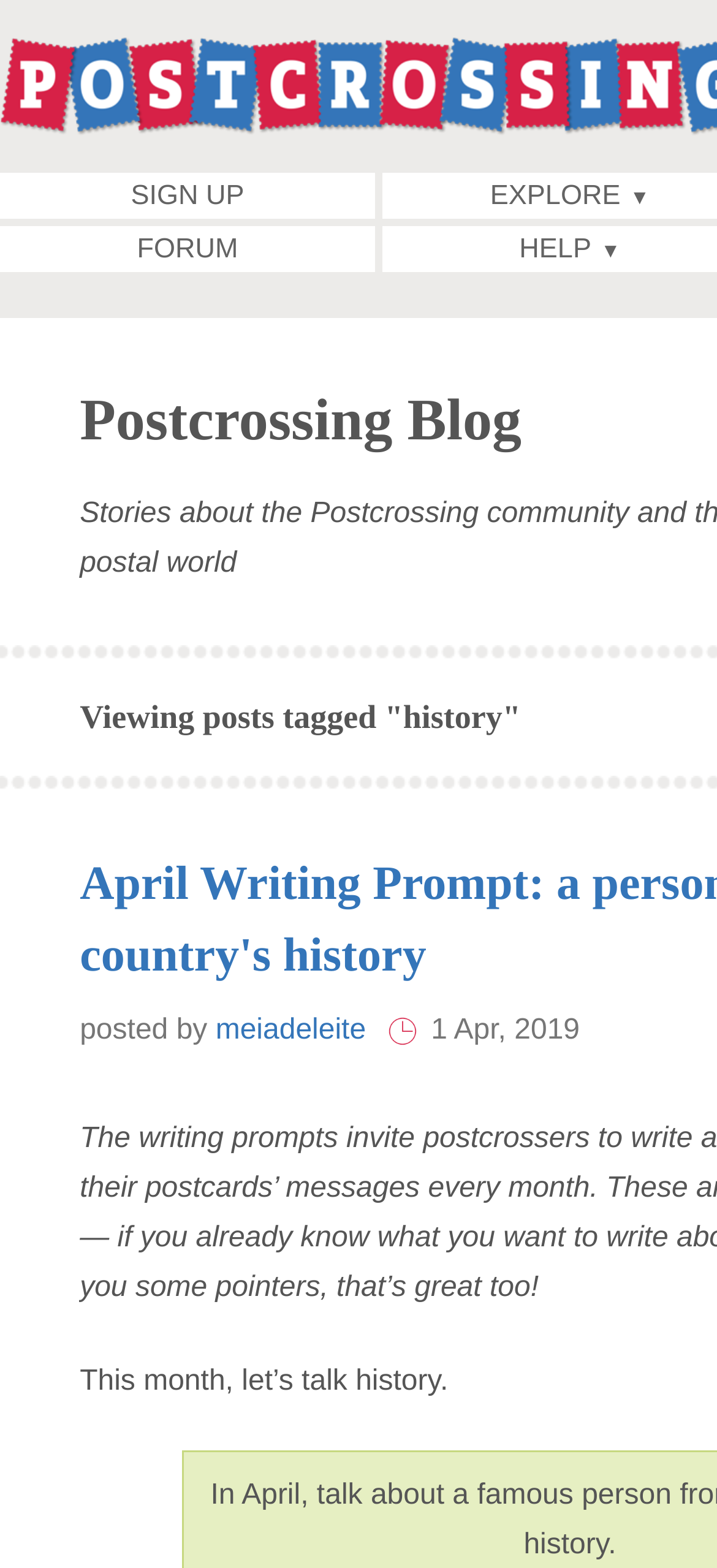Utilize the details in the image to thoroughly answer the following question: What is the author of the latest article?

I found the author's name by looking at the text next to 'posted by', which is 'meiadeleite'. This suggests that meiadeleite is the author of the latest article.